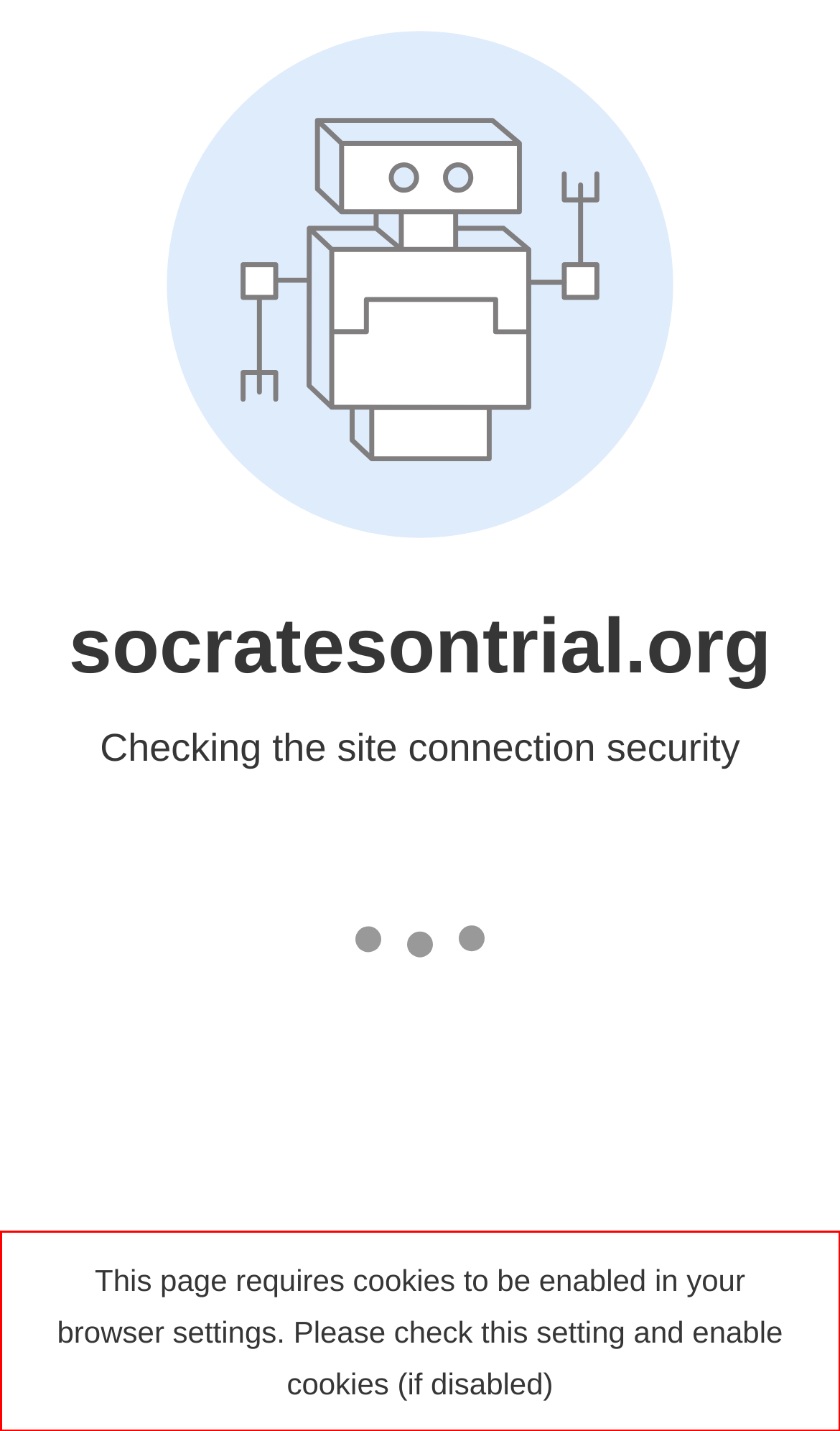You are provided with a screenshot of a webpage that includes a red bounding box. Extract and generate the text content found within the red bounding box.

This page requires cookies to be enabled in your browser settings. Please check this setting and enable cookies (if disabled)